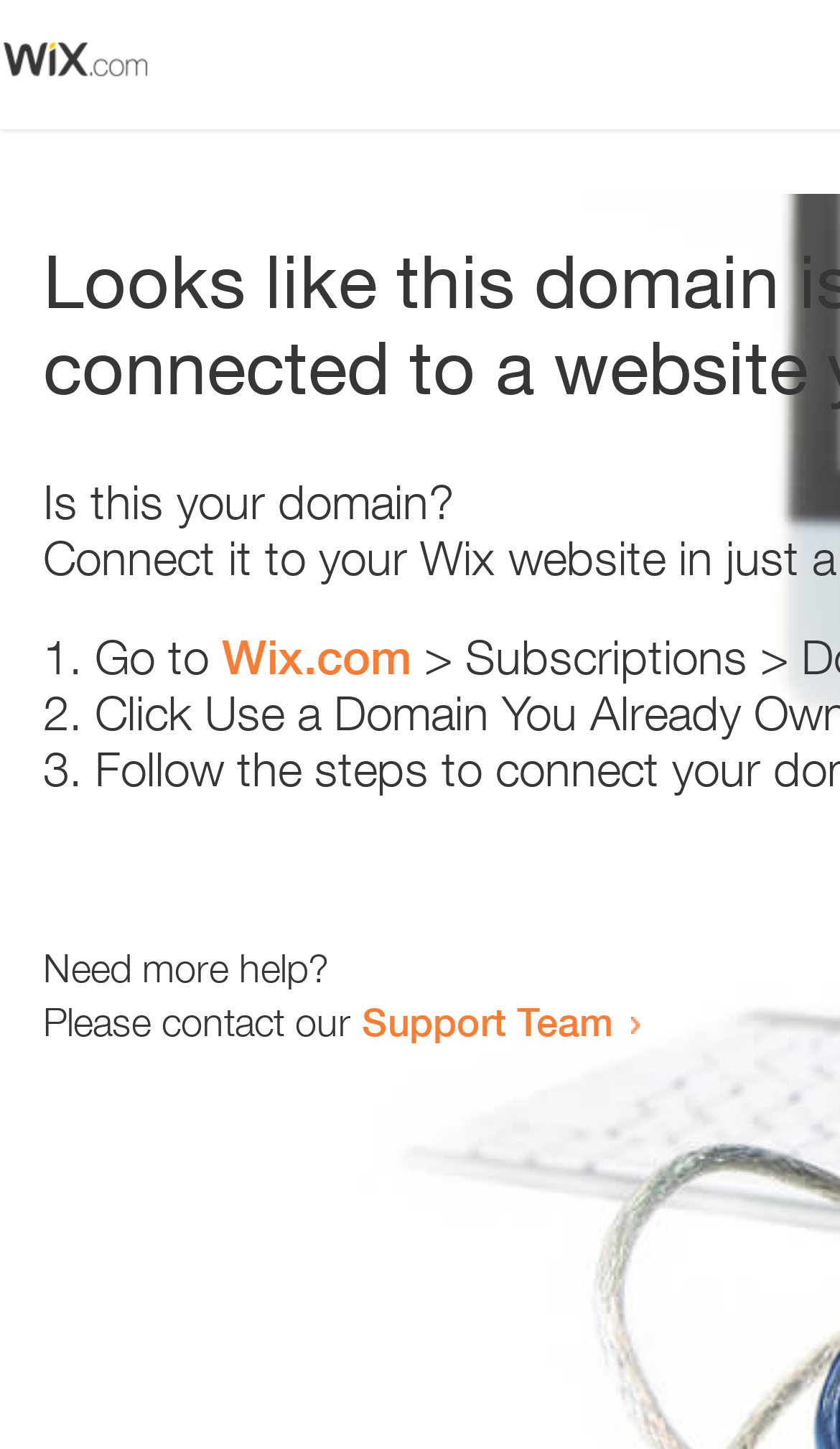Respond with a single word or phrase for the following question: 
What is the text above the list?

Is this your domain?